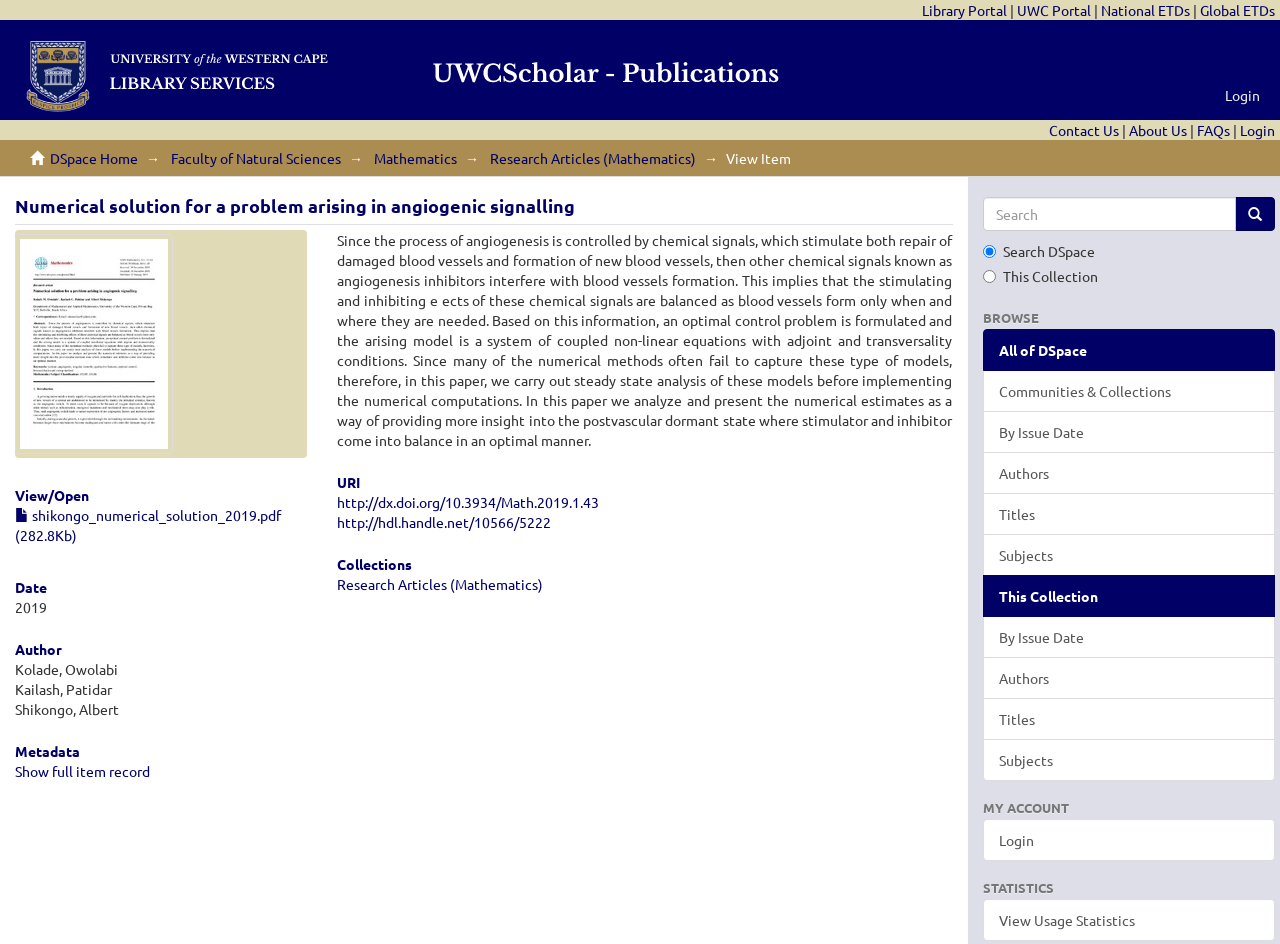What is the title of the research article?
Examine the image and give a concise answer in one word or a short phrase.

Numerical solution for a problem arising in angiogenic signalling